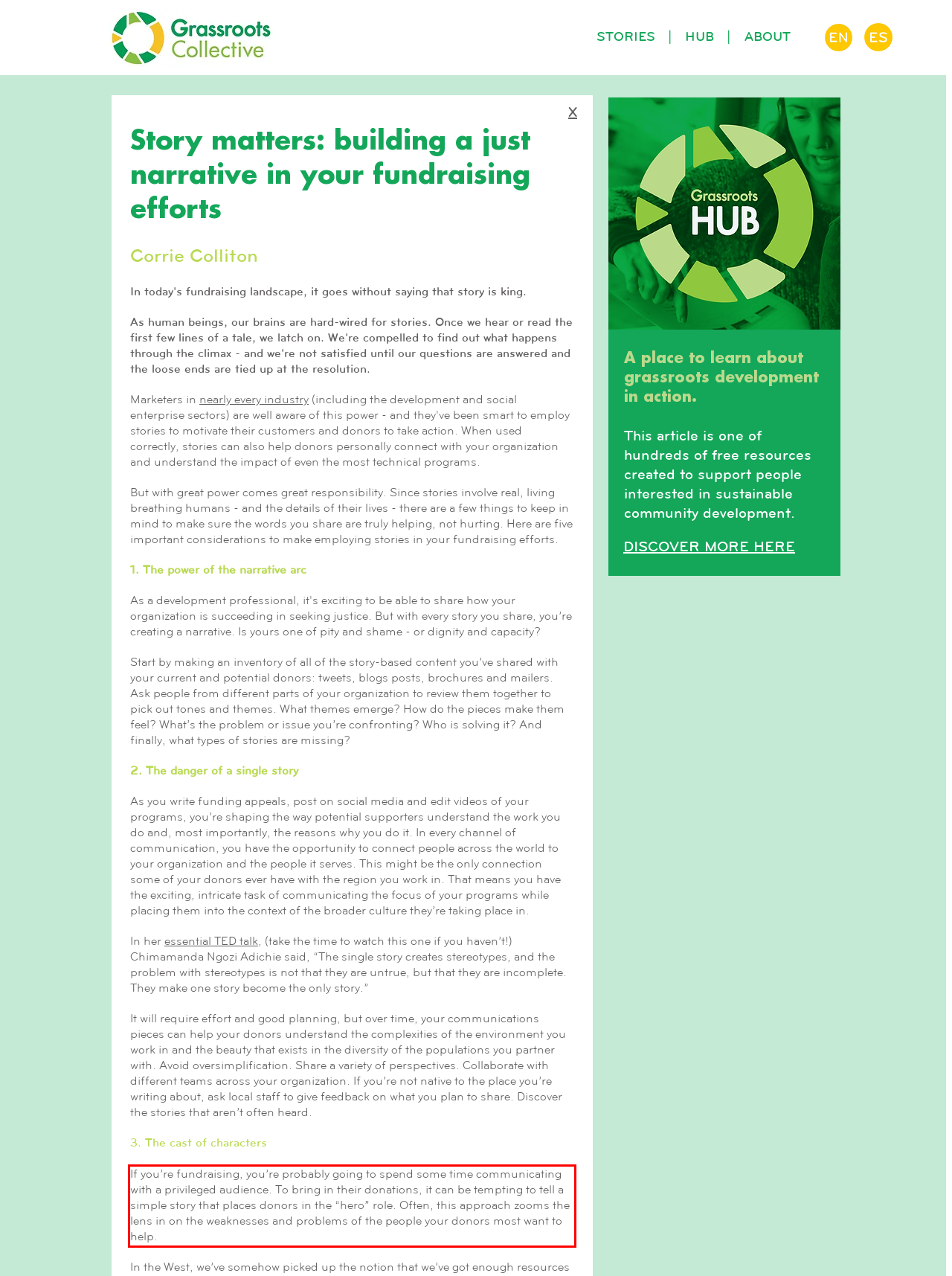Please examine the webpage screenshot and extract the text within the red bounding box using OCR.

If you’re fundraising, you’re probably going to spend some time communicating with a privileged audience. To bring in their donations, it can be tempting to tell a simple story that places donors in the “hero” role. Often, this approach zooms the lens in on the weaknesses and problems of the people your donors most want to help.